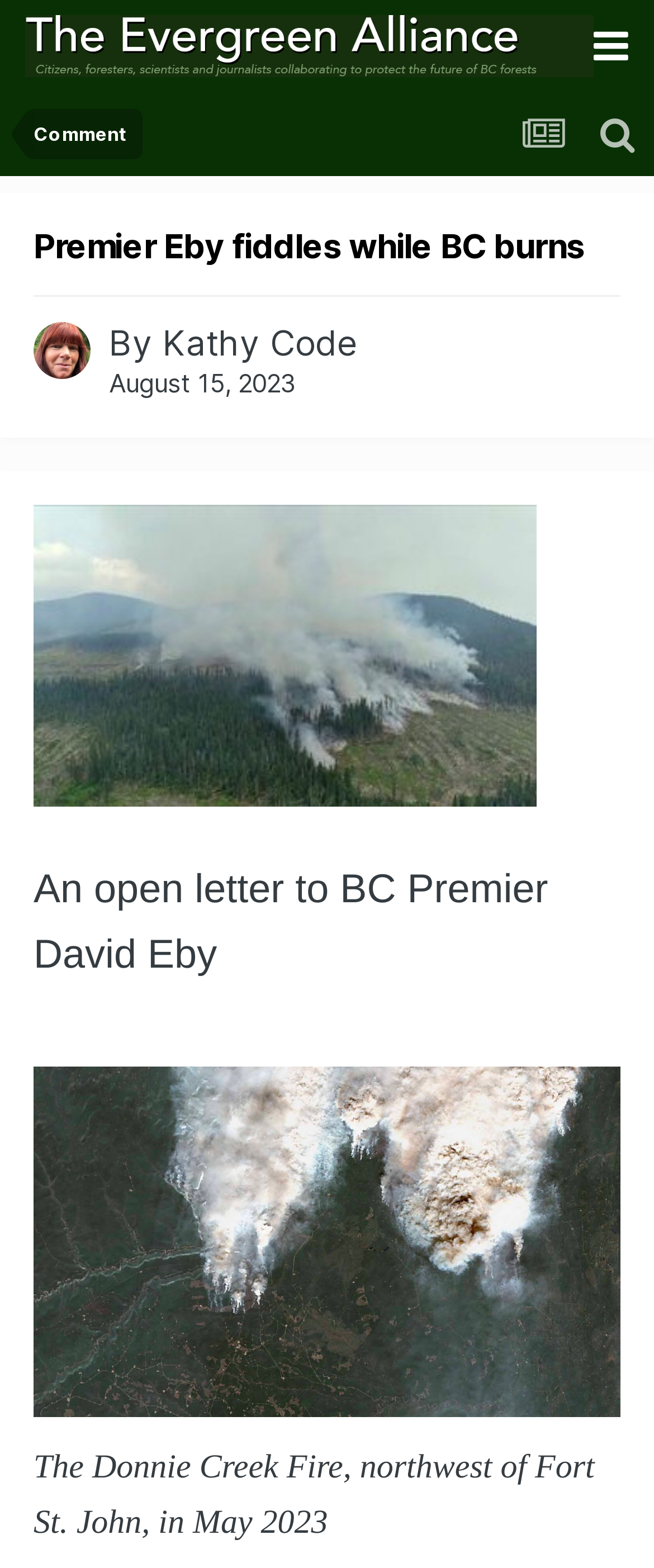What is the date of the open letter?
Carefully analyze the image and provide a detailed answer to the question.

The date of the open letter can be found by looking at the timestamp '08/15/2023 07:52 PM' which is located below the author's name.